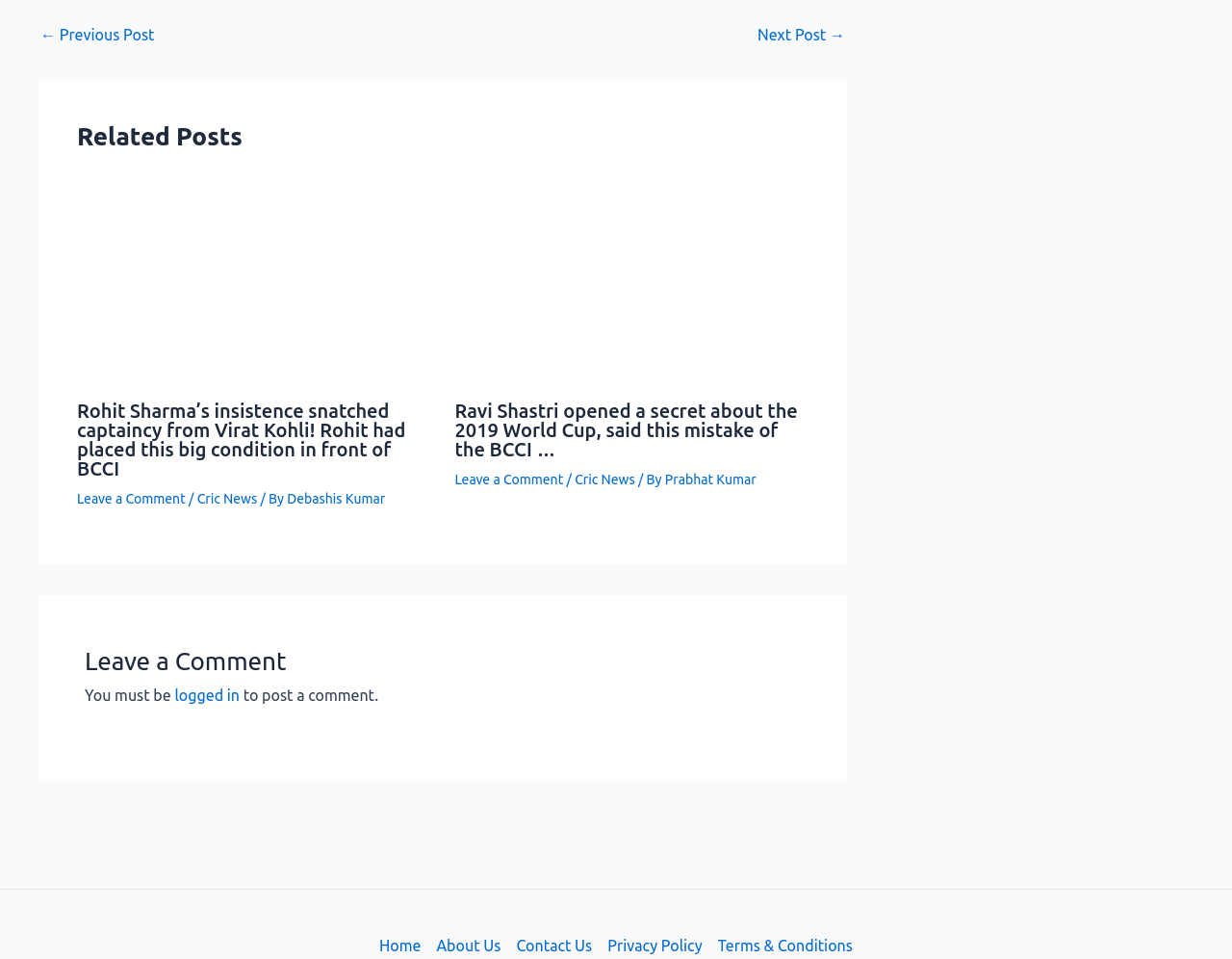Using the information in the image, could you please answer the following question in detail:
How many navigation links are there?

I counted the number of link elements under the 'Site Navigation' navigation element, and there are five links: 'Home', 'About Us', 'Contact Us', 'Privacy Policy', and 'Terms & Conditions'.